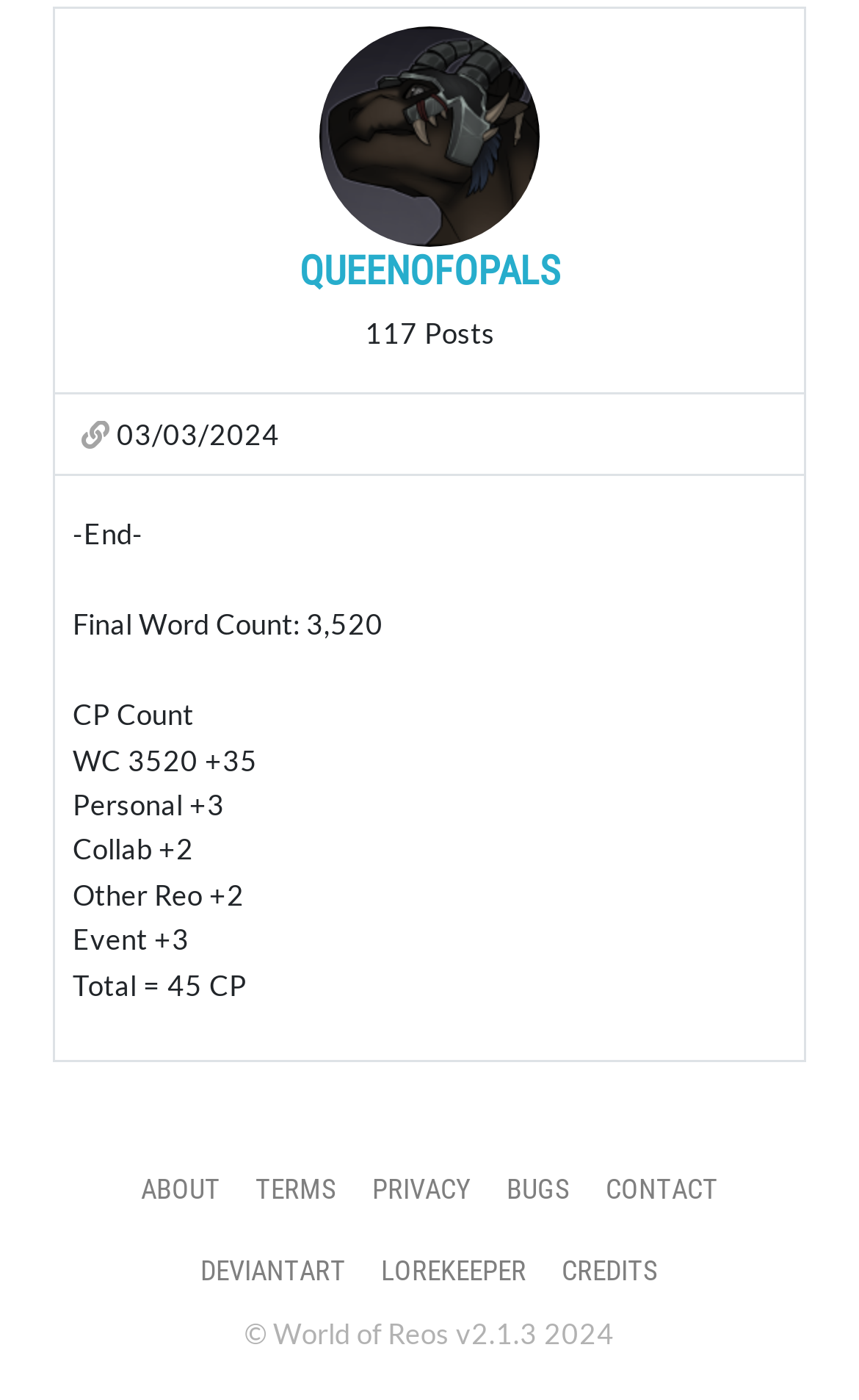Extract the bounding box coordinates of the UI element described by: "parent_node: 03/03/2024". The coordinates should include four float numbers ranging from 0 to 1, e.g., [left, top, right, bottom].

[0.085, 0.297, 0.128, 0.322]